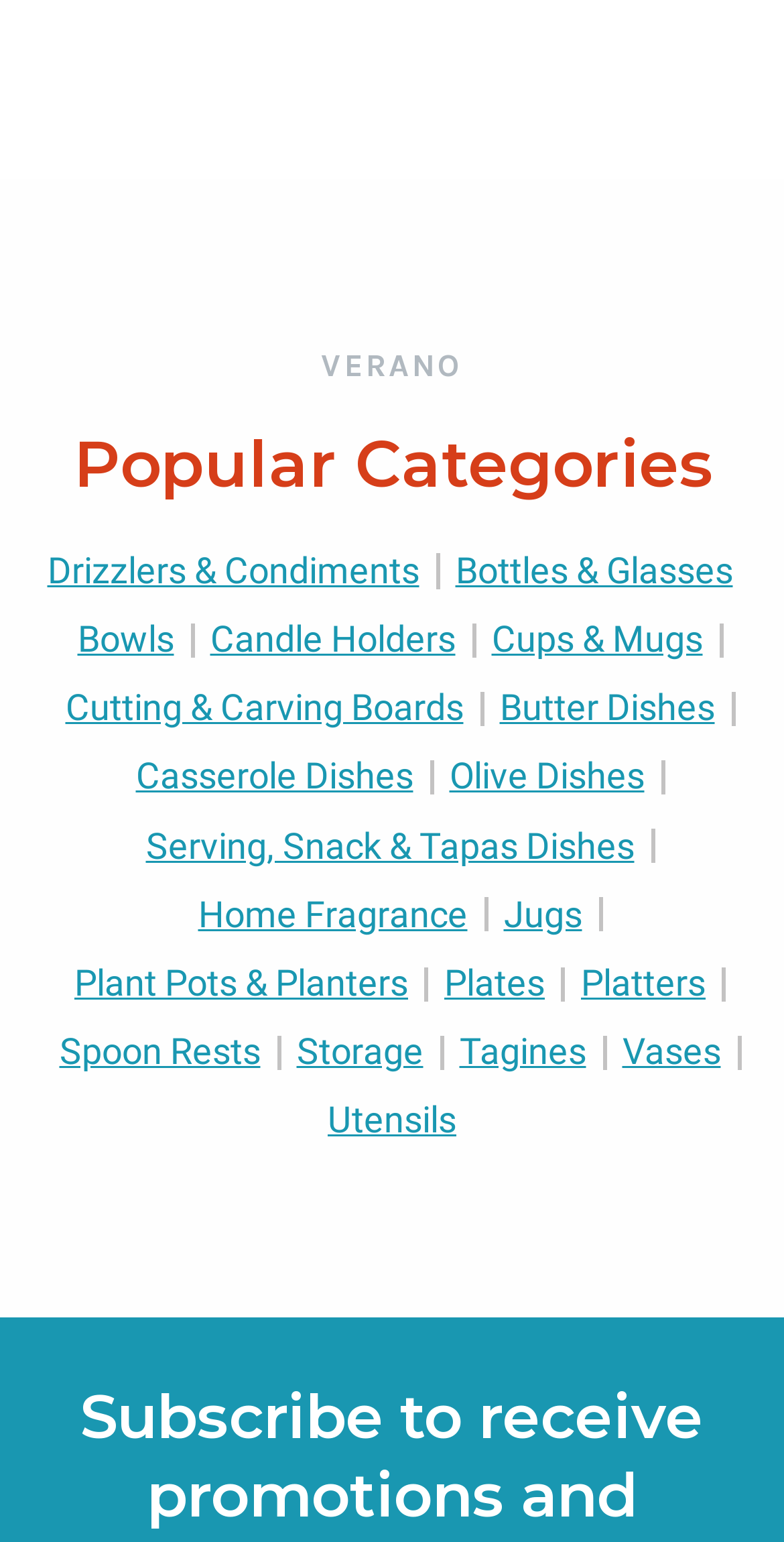Determine the bounding box coordinates for the clickable element required to fulfill the instruction: "Select Utensils". Provide the coordinates as four float numbers between 0 and 1, i.e., [left, top, right, bottom].

[0.418, 0.705, 0.582, 0.749]